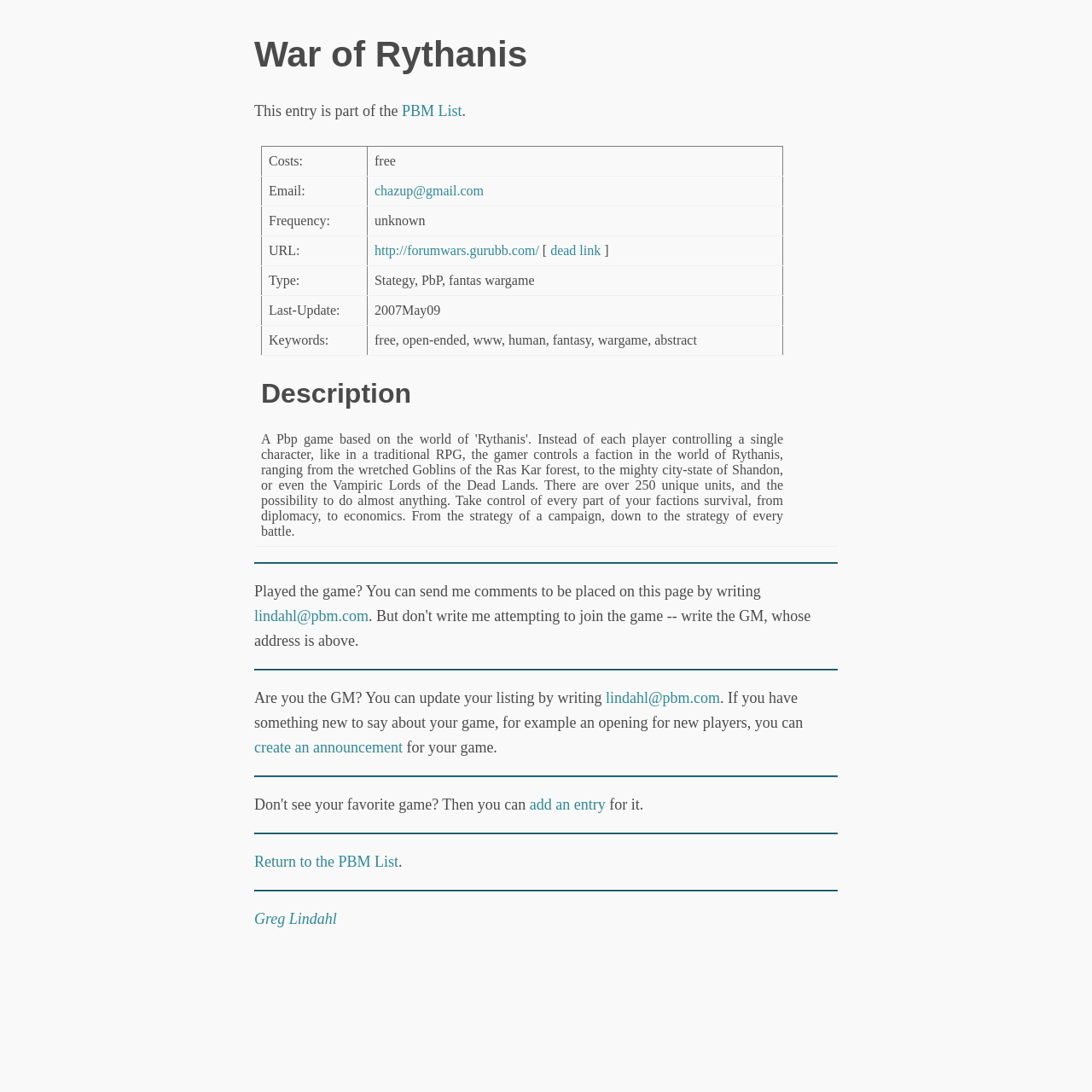Based on the element description: "http://forumwars.gurubb.com/", identify the bounding box coordinates for this UI element. The coordinates must be four float numbers between 0 and 1, listed as [left, top, right, bottom].

[0.343, 0.223, 0.494, 0.236]